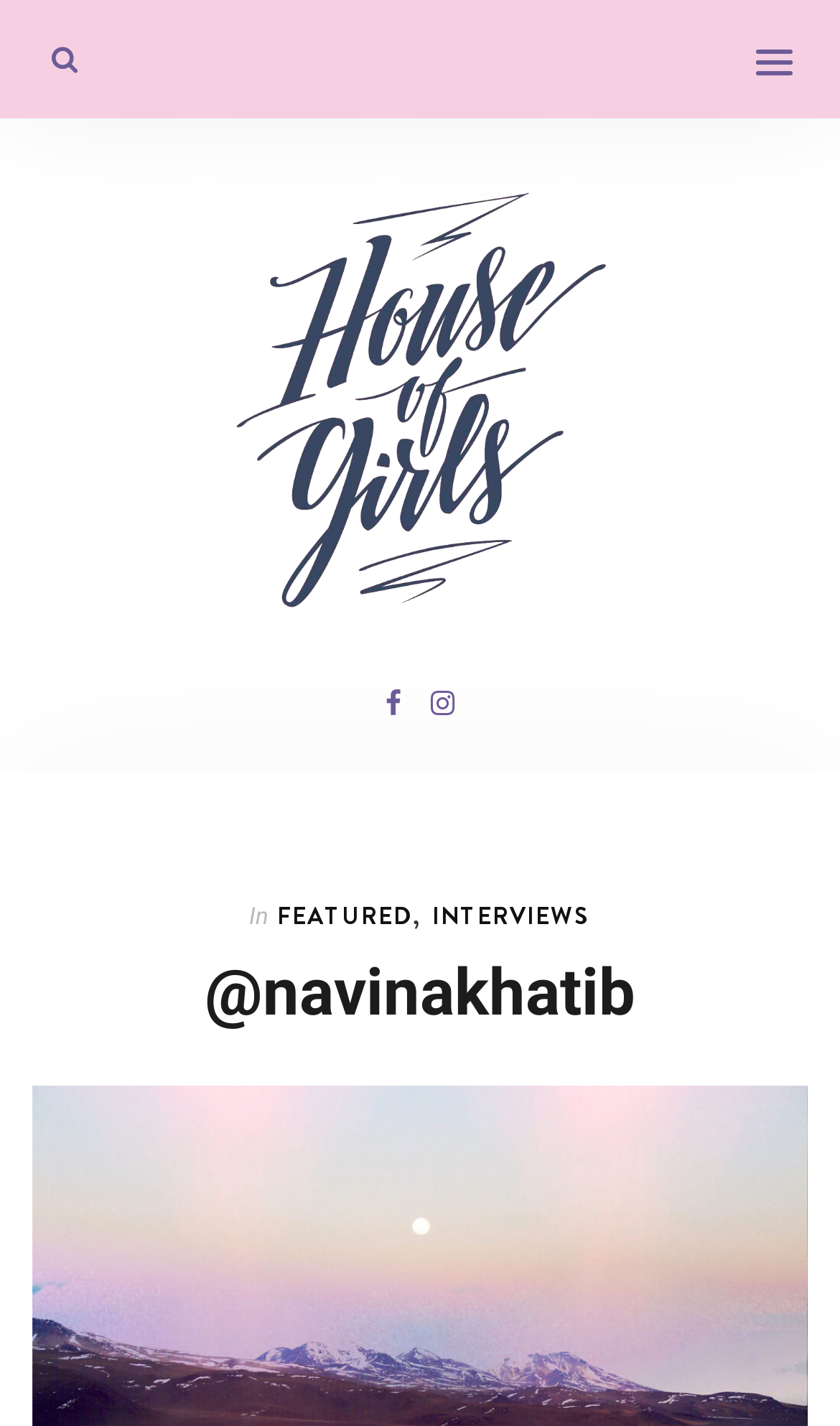Can you find the bounding box coordinates for the UI element given this description: "alt="House of Girls""? Provide the coordinates as four float numbers between 0 and 1: [left, top, right, bottom].

[0.244, 0.264, 0.756, 0.291]